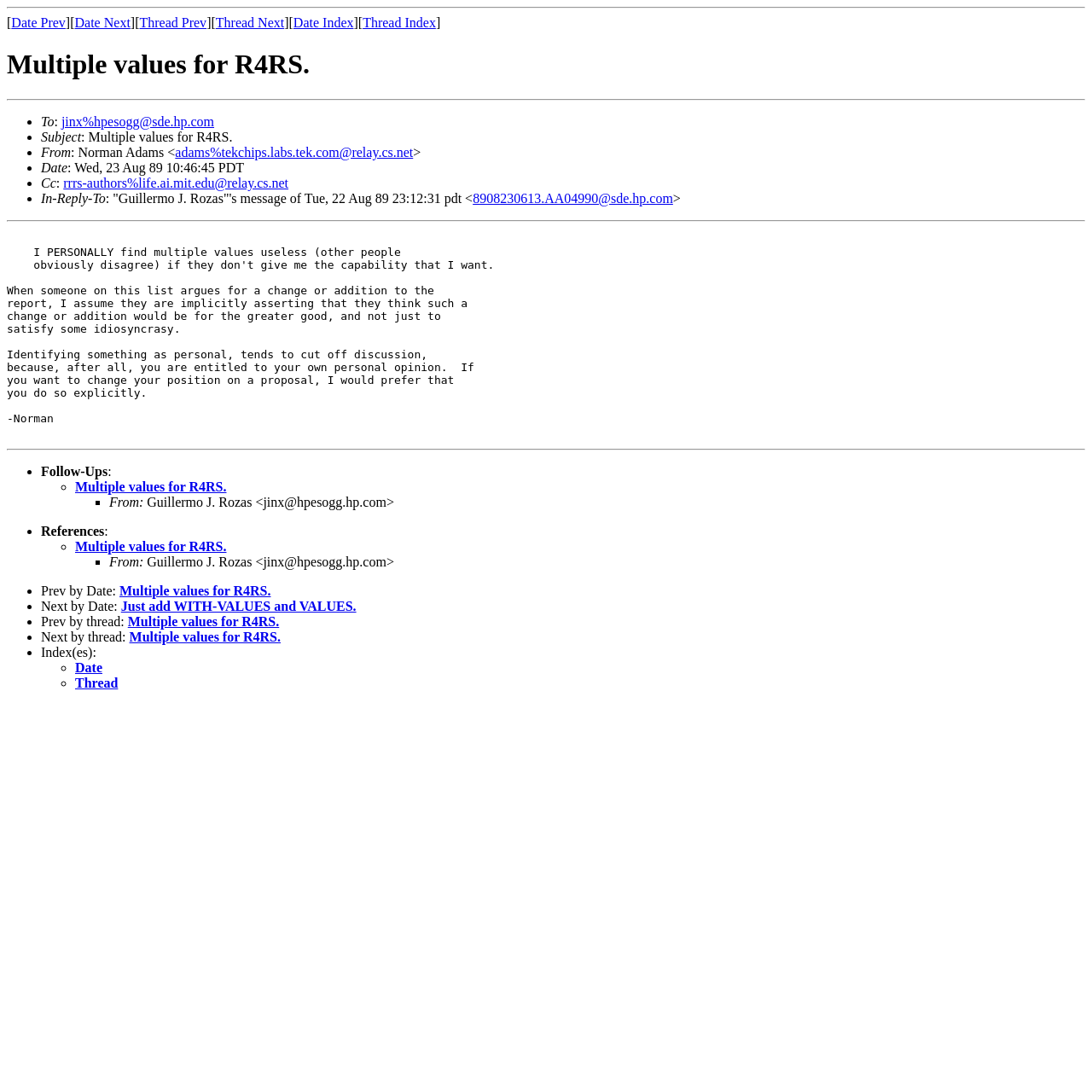What is the category of the email thread?
Refer to the image and offer an in-depth and detailed answer to the question.

I determined the answer by looking at the repeated mentions of 'R4RS' in the email thread, including the subject and the links 'Multiple values for R4RS.' which suggests that the email thread is related to the topic of R4RS.